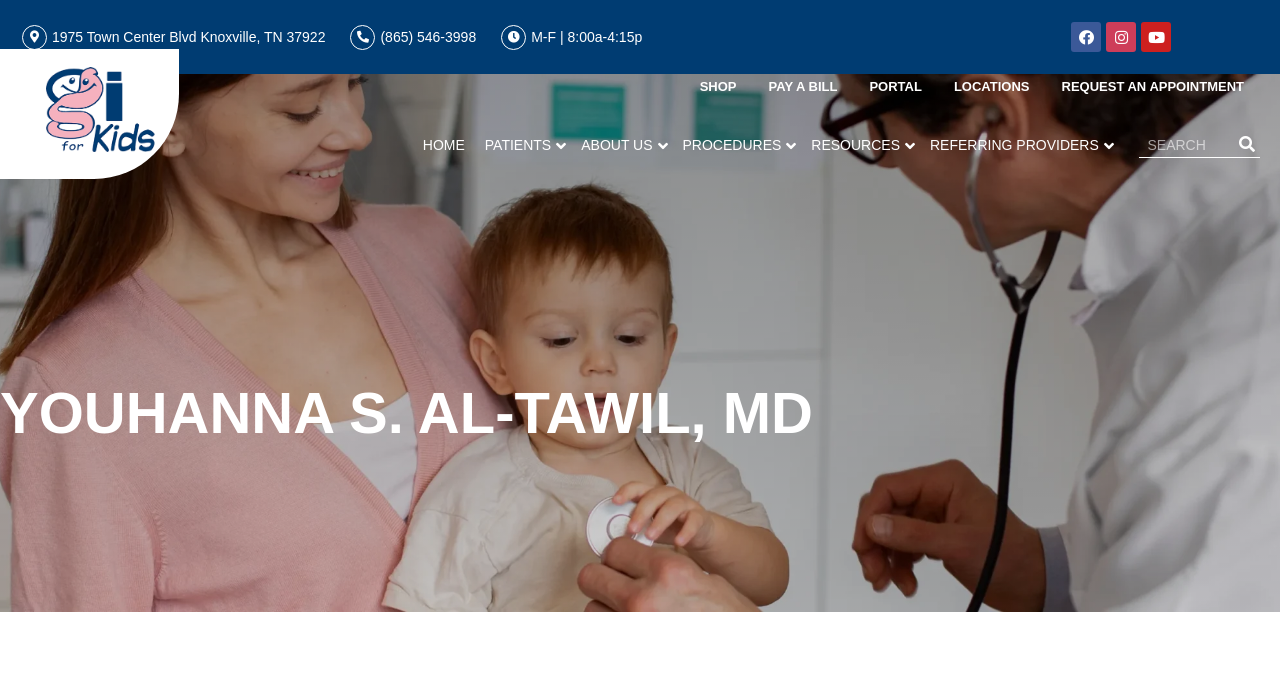Determine the bounding box coordinates of the UI element described by: "ABOUT US".

[0.446, 0.178, 0.518, 0.237]